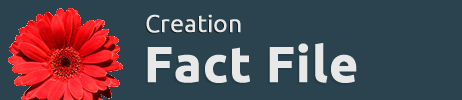Generate a detailed caption for the image.

The image prominently features the title "Creation Fact File" against a rich, dark teal background. The text is boldly styled, emphasizing the subject matter, which appears to focus on topics related to creationism and possibly earth sciences. To the left of the title, there is a vibrant red flower, specifically a gerbera daisy, which adds a splash of color and visual interest to the design. This juxtaposition of floral imagery and textual information suggests a merging of natural beauty with educational content, indicative of the themes likely explored in the associated articles or discussions under the "Creation Fact File."